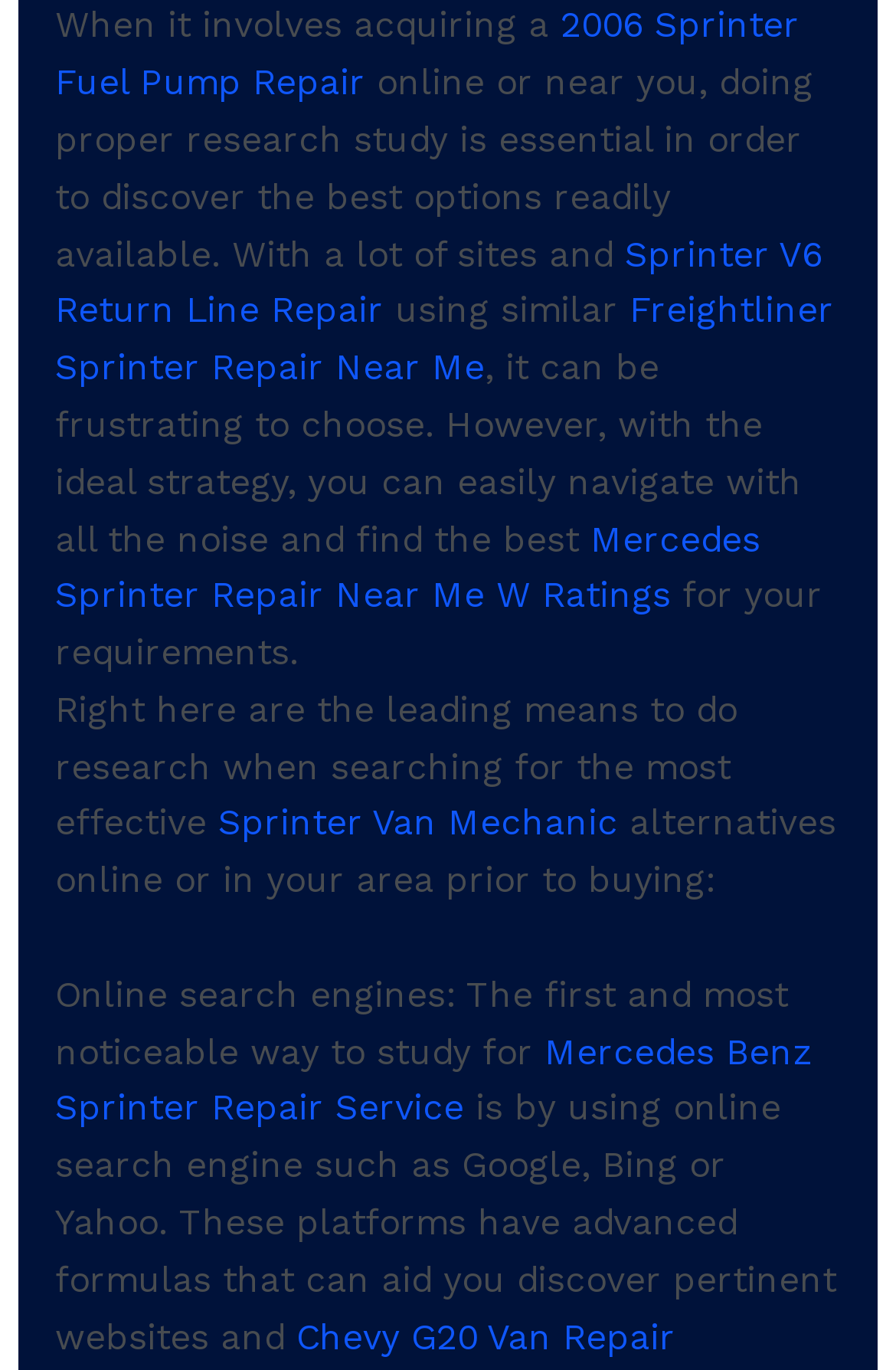For the given element description Chevy G20 Van Repair, determine the bounding box coordinates of the UI element. The coordinates should follow the format (top-left x, top-left y, bottom-right x, bottom-right y) and be within the range of 0 to 1.

[0.33, 0.961, 0.753, 0.991]